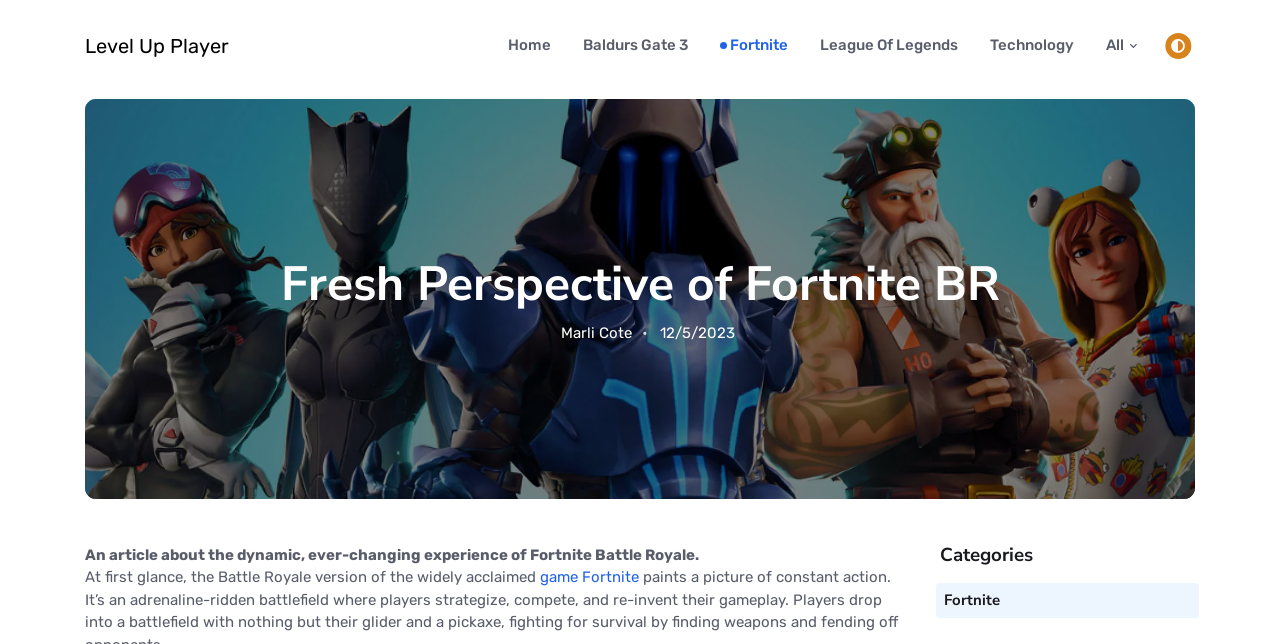Could you indicate the bounding box coordinates of the region to click in order to complete this instruction: "Expand the menu".

[0.91, 0.051, 0.931, 0.091]